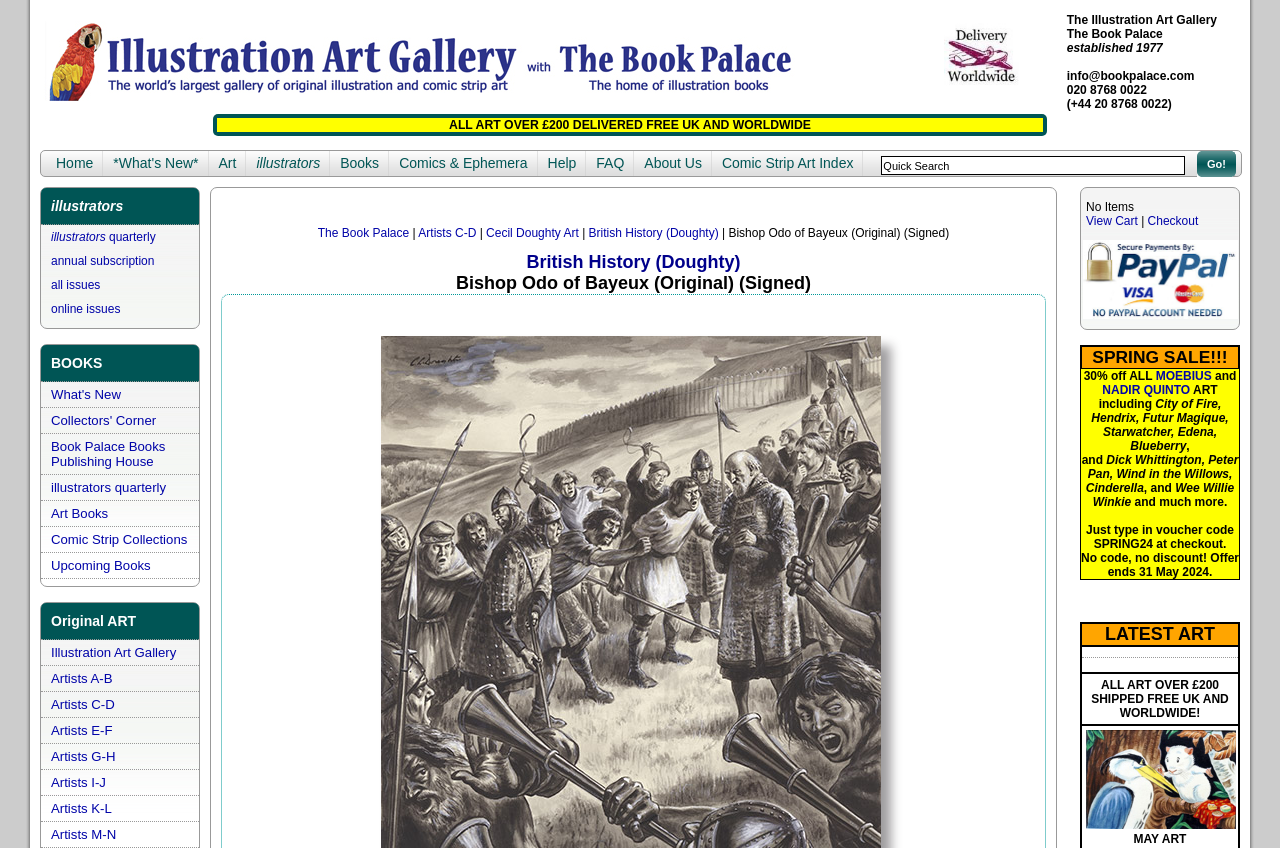Provide a brief response using a word or short phrase to this question:
What is the name of the artist who created 'Bishop Odo of Bayeux'?

Cecil Doughty